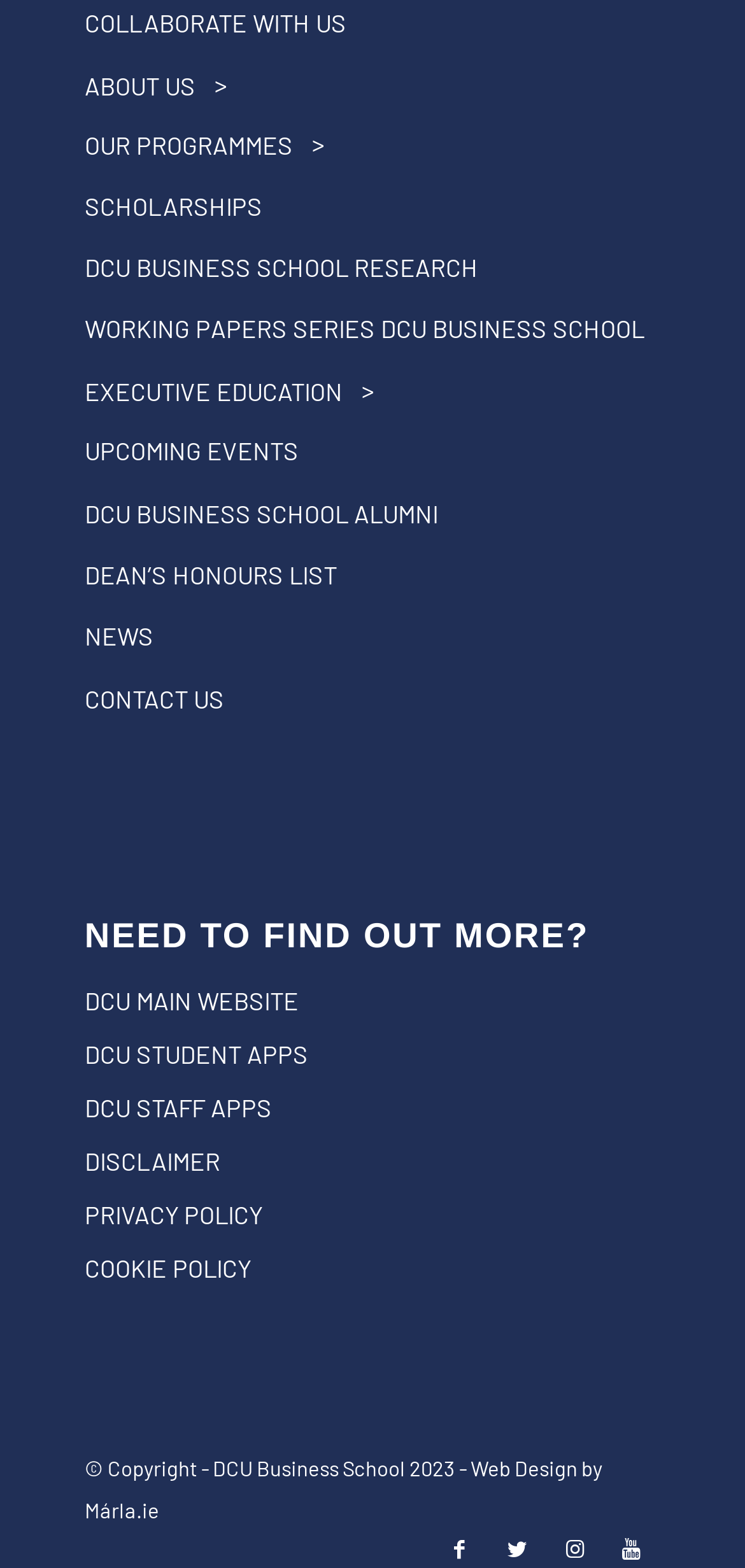Find the bounding box coordinates of the element to click in order to complete the given instruction: "Contact the business school."

[0.113, 0.427, 0.887, 0.467]